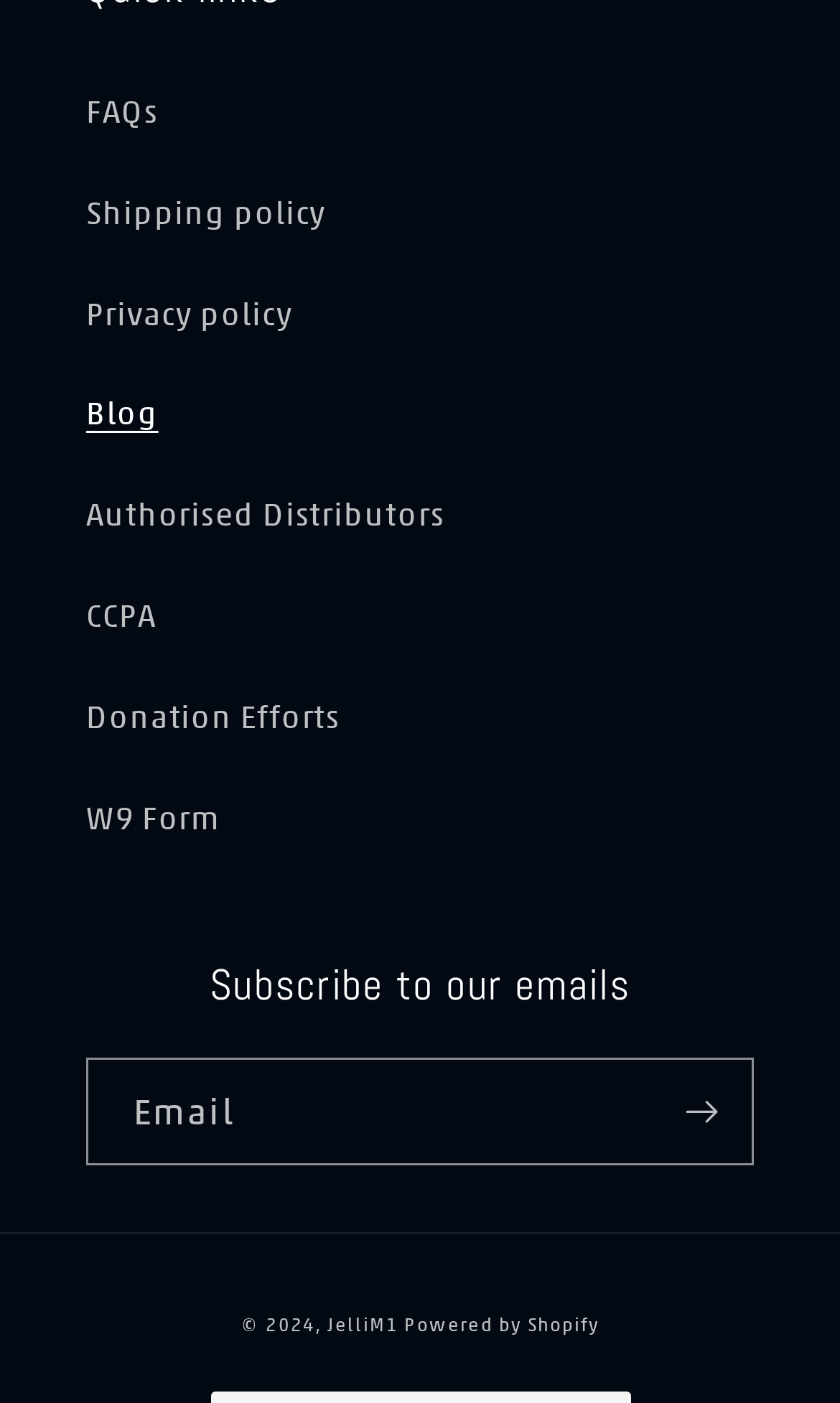Please specify the bounding box coordinates of the clickable section necessary to execute the following command: "Click on FAQs".

[0.103, 0.043, 0.897, 0.115]